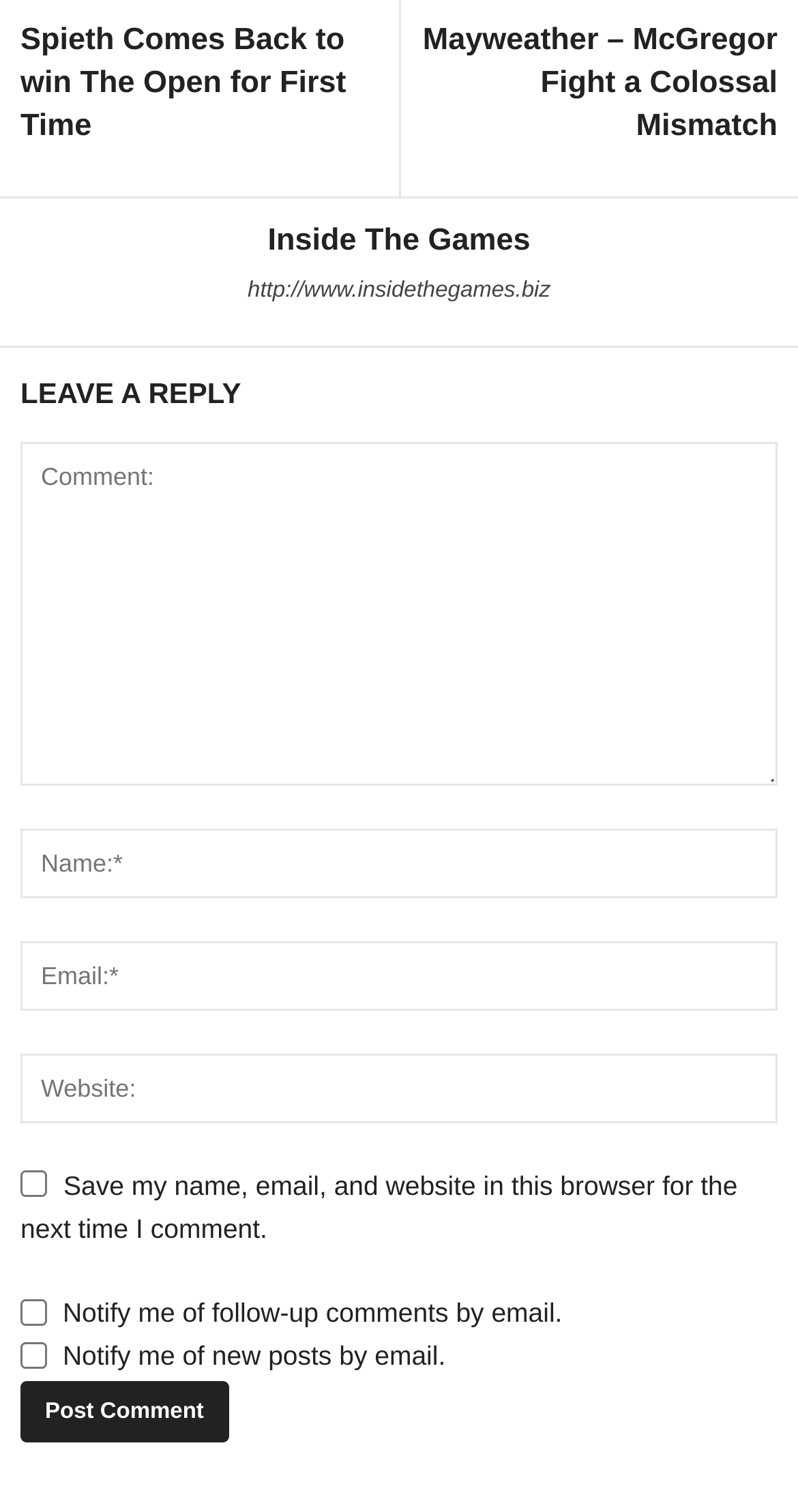Determine the bounding box coordinates of the clickable region to carry out the instruction: "Click on the link to read about Spieth winning The Open".

[0.026, 0.012, 0.474, 0.098]